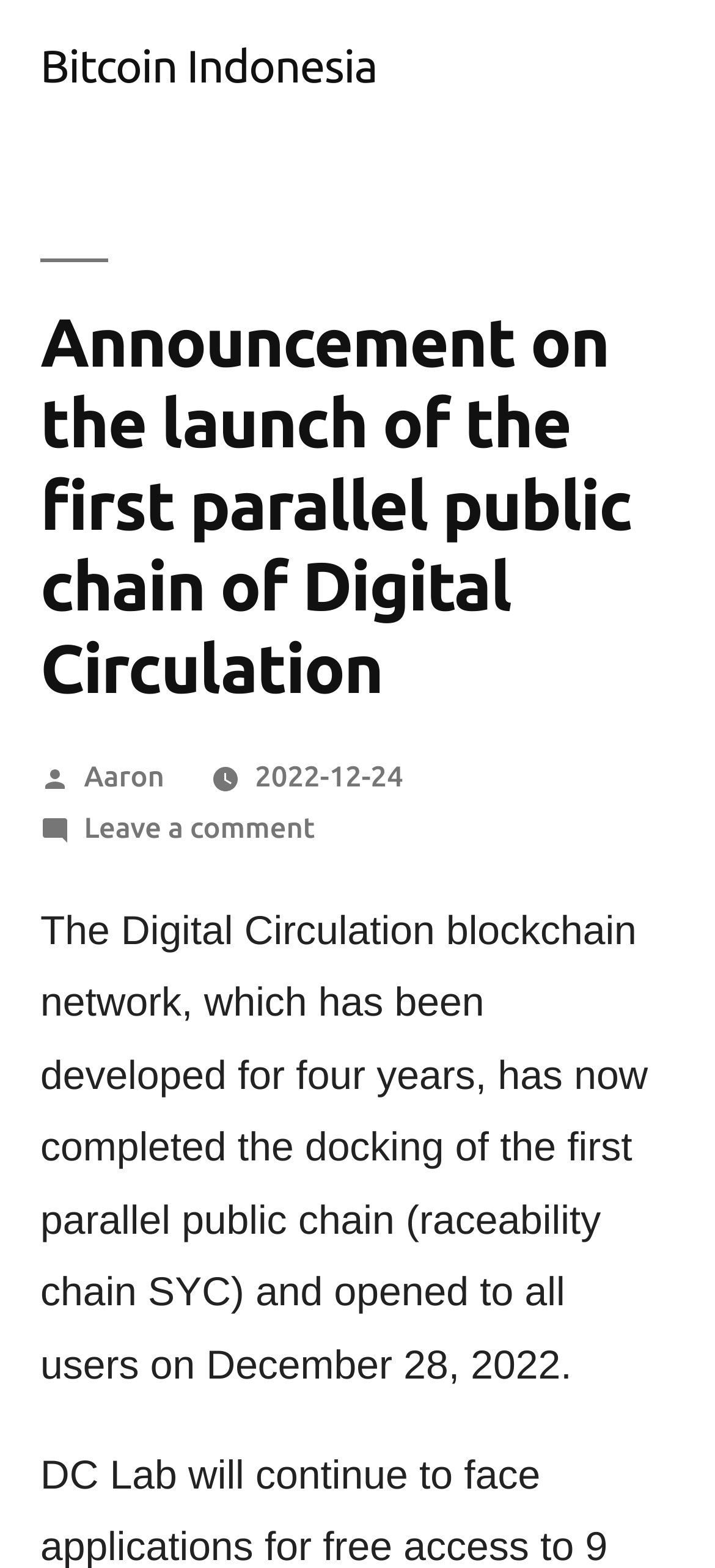Respond with a single word or phrase to the following question: What is the name of the parallel public chain?

SYC